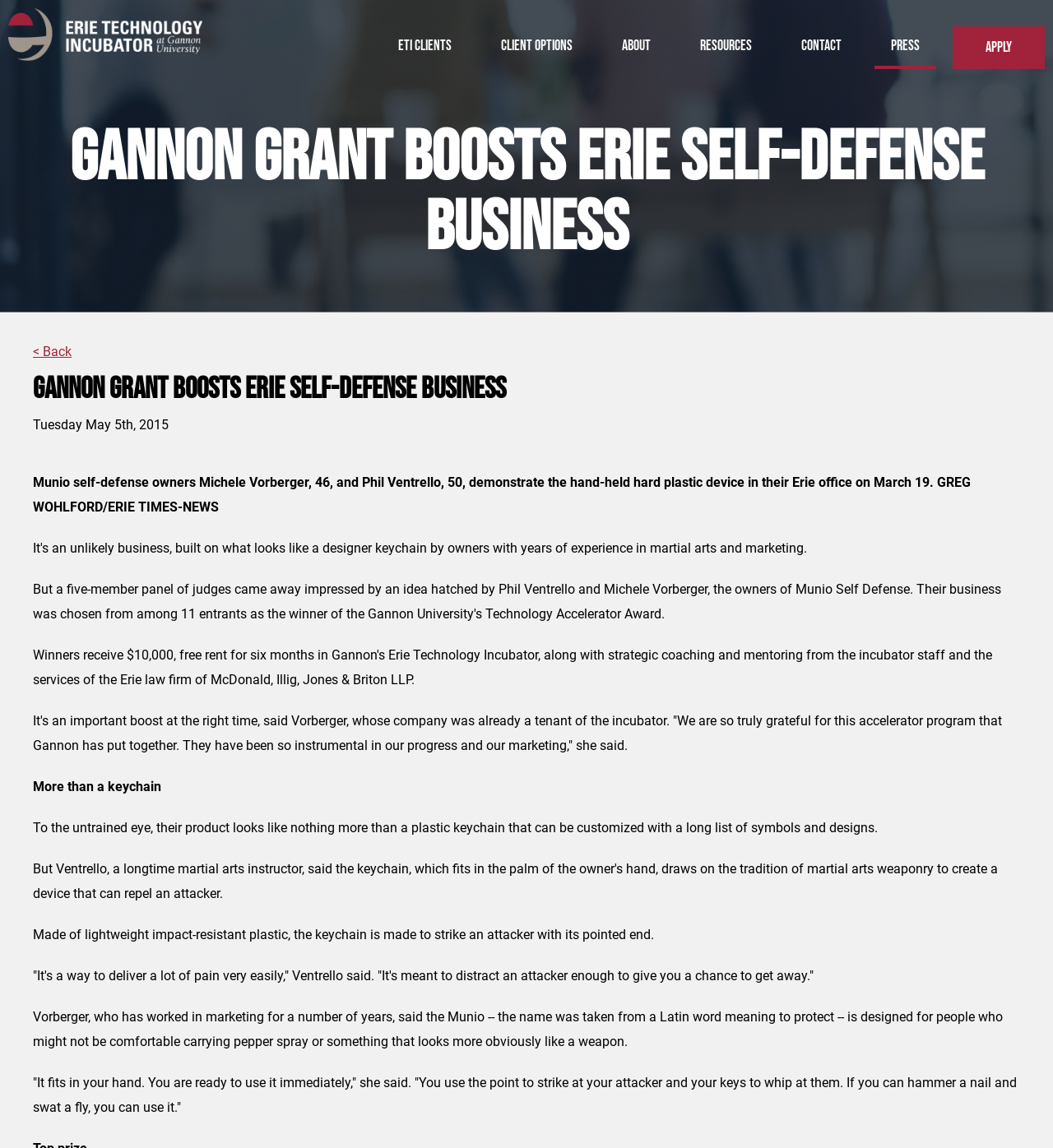What is the name of the institution that provided the grant?
Using the image as a reference, give an elaborate response to the question.

The article mentions that the Gannon grant boosted the Erie self-defense business, and the owners are grateful for the accelerator program that Gannon has put together.